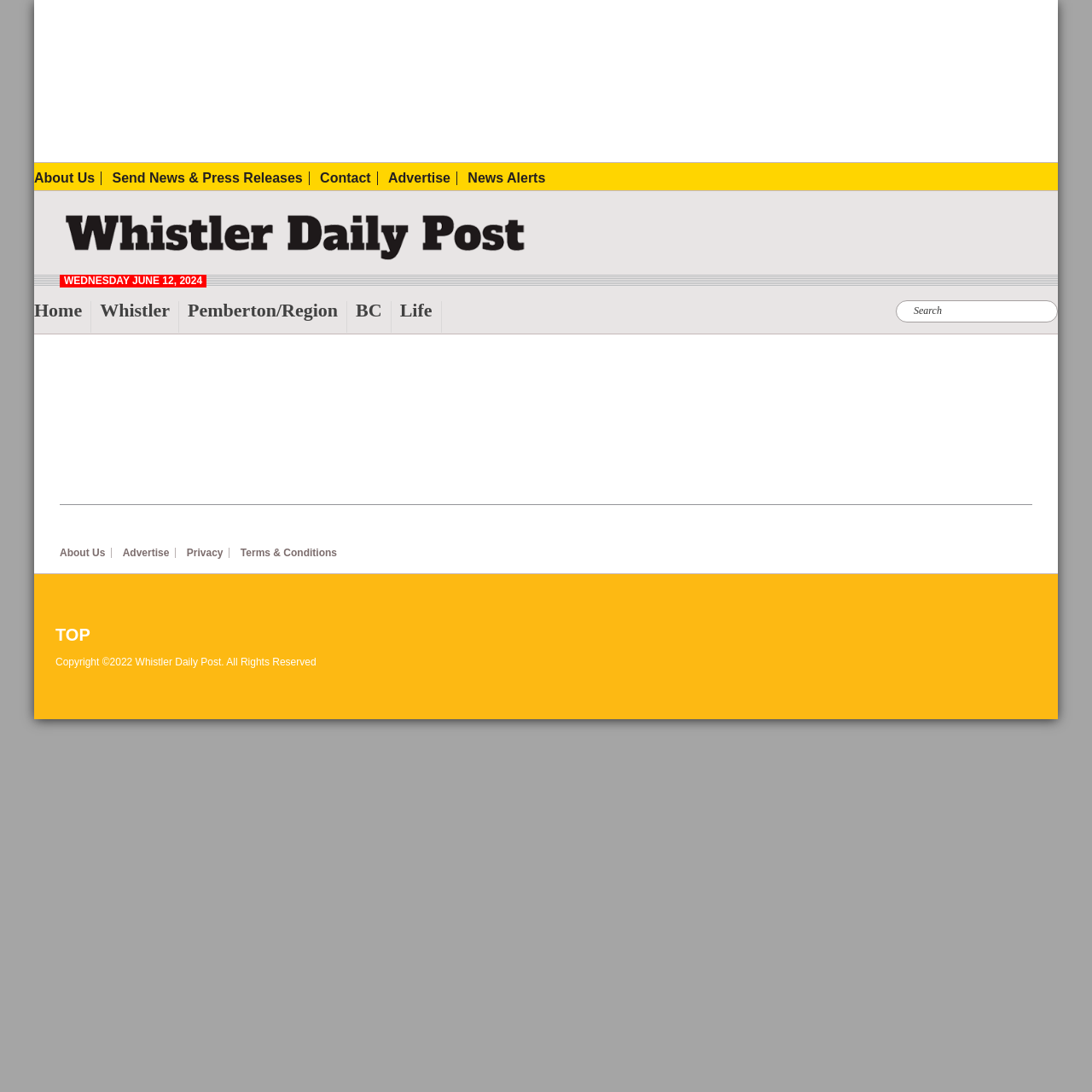Extract the bounding box for the UI element that matches this description: "alt="Splitz-Grill.jpg-revised.jpg"".

[0.055, 0.324, 0.289, 0.343]